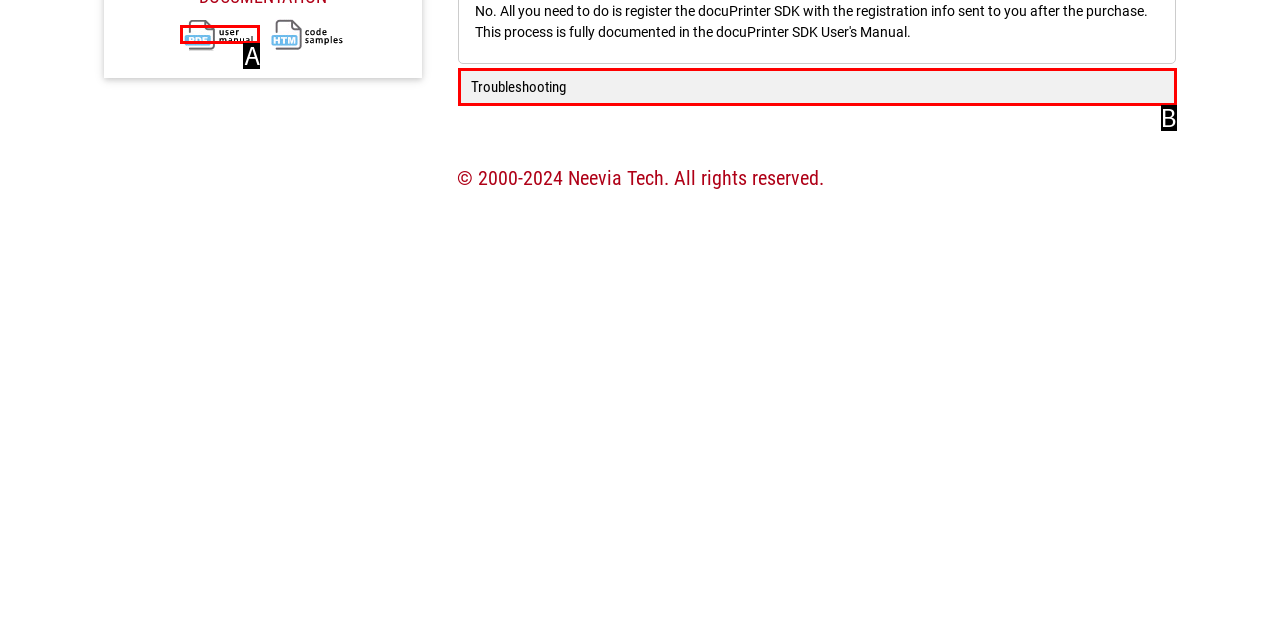Pick the option that corresponds to: Troubleshooting
Provide the letter of the correct choice.

B